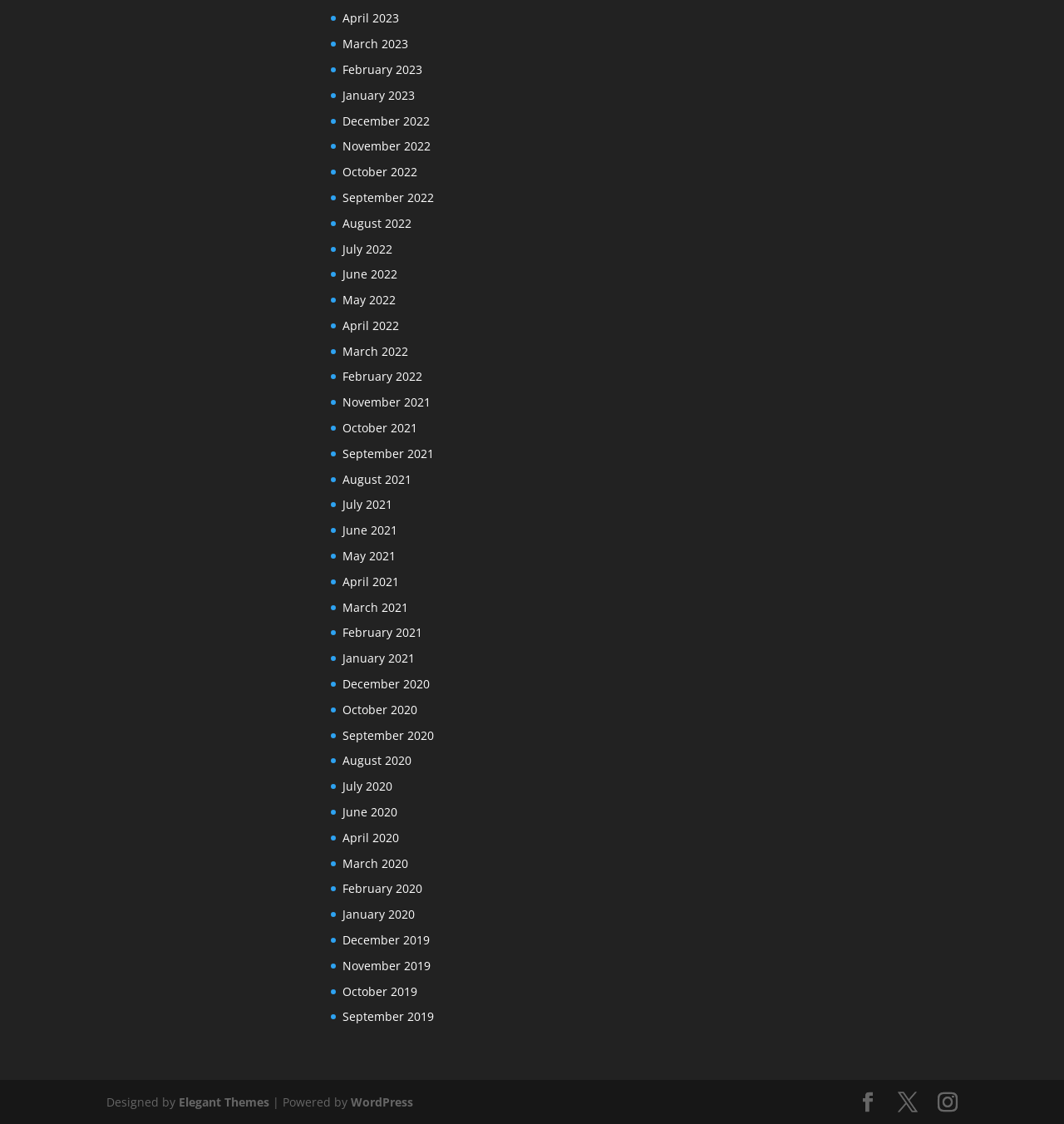What are the three icons at the bottom of the webpage?
Look at the image and respond with a one-word or short-phrase answer.

, , 